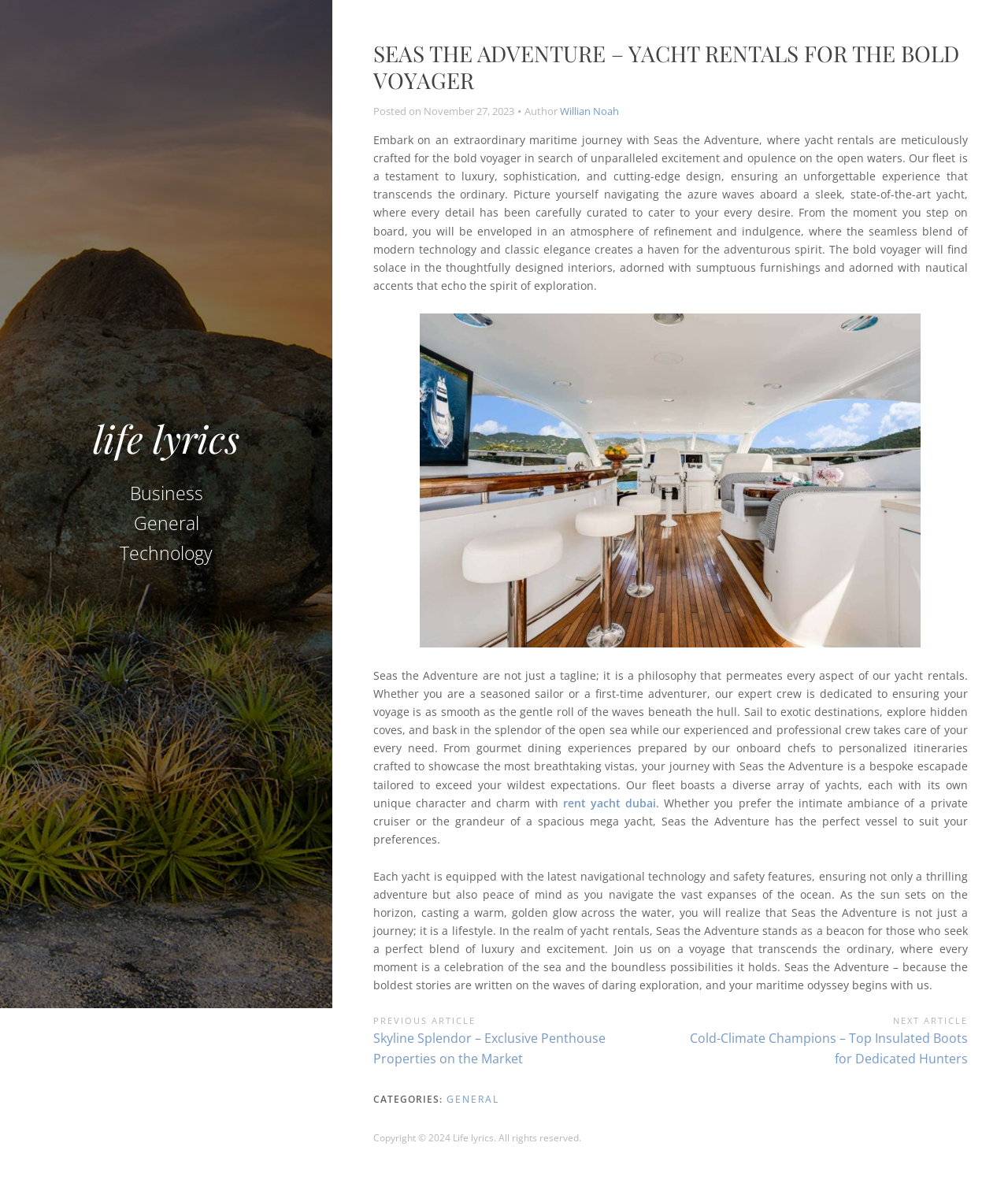What is the tone of the webpage?
Observe the image and answer the question with a one-word or short phrase response.

Upscale and inviting